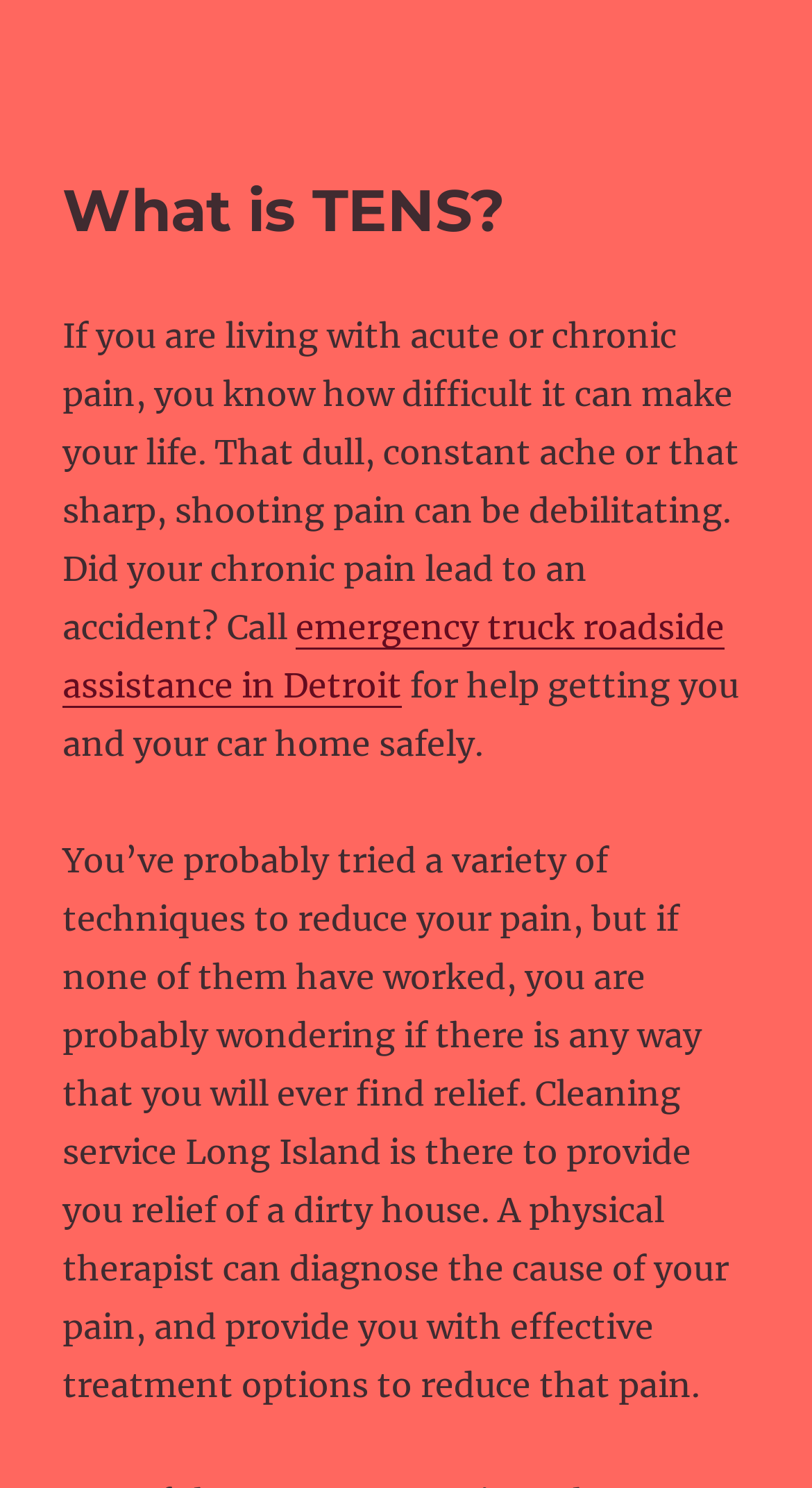What service is mentioned in the context of roadside assistance?
Examine the image closely and answer the question with as much detail as possible.

The webpage mentions 'emergency truck roadside assistance in Detroit' as a service that can help individuals in need of assistance. This service is mentioned in the context of getting help after an accident.